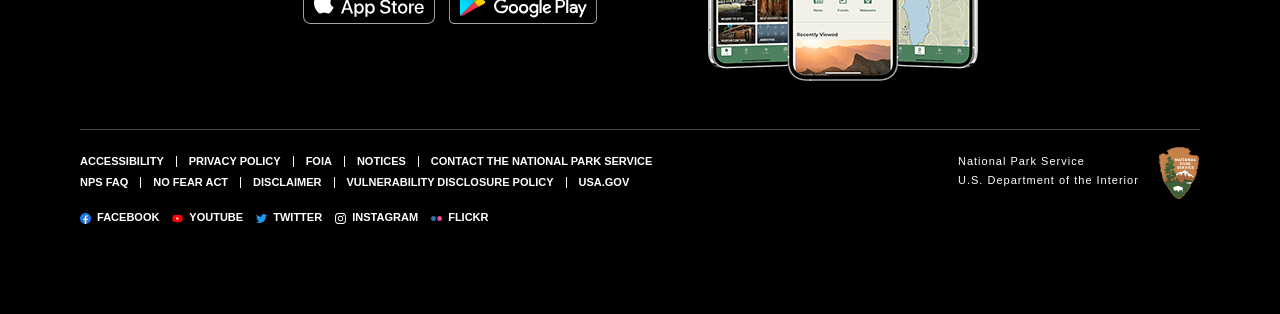What is the last link in the footer?
Identify the answer in the screenshot and reply with a single word or phrase.

Flickr FLICKR